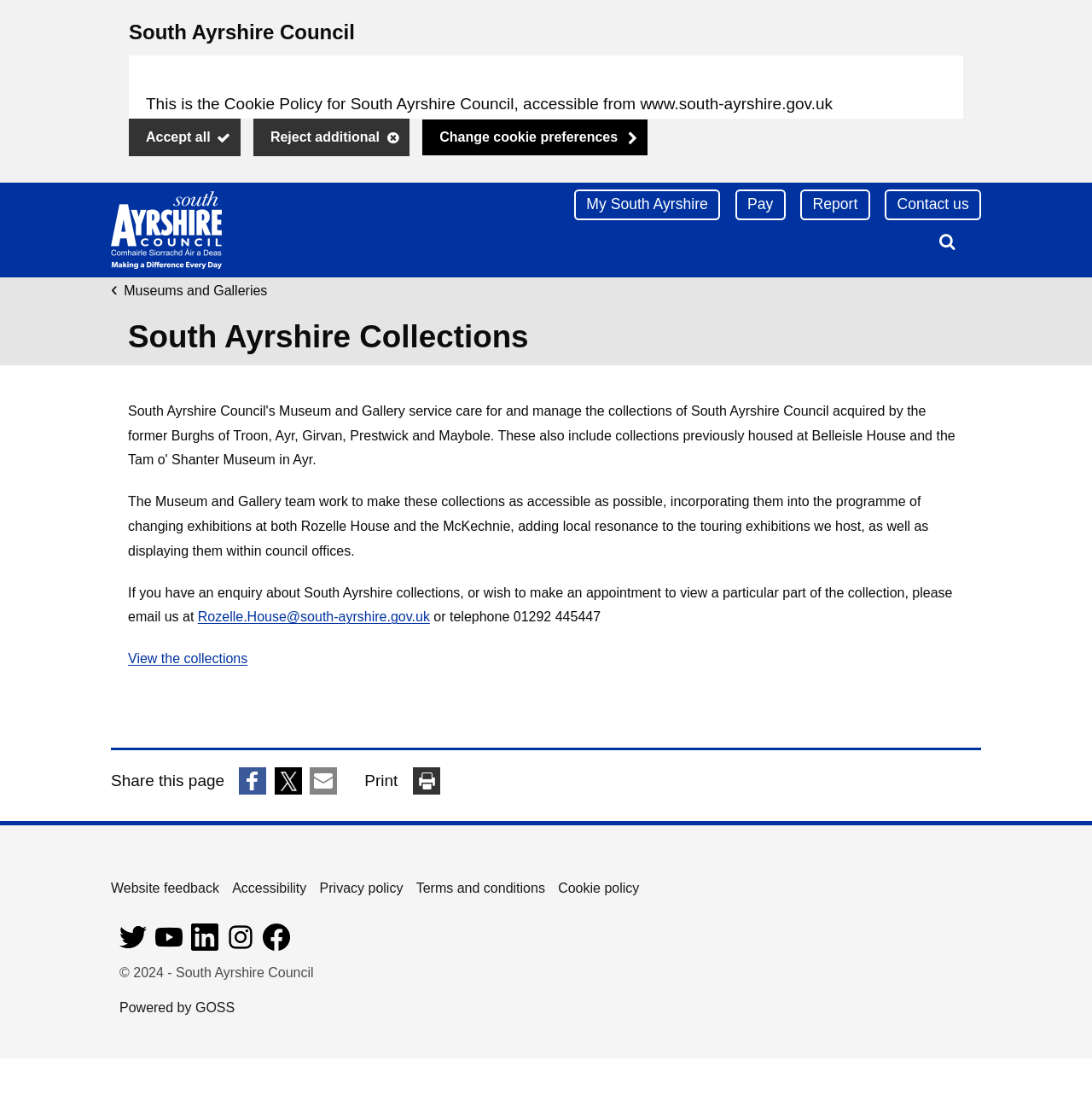Create an in-depth description of the webpage, covering main sections.

The webpage is about South Ayrshire Collections, which is a part of South Ayrshire Council. At the top, there is a link to skip to the main content. Below that, there is a region dedicated to the cookie policy, which includes a heading, a paragraph of text, and three buttons to accept, reject, or change cookie preferences.

To the right of the cookie policy region, there is a link to the South Ayrshire Council homepage. Above the main content area, there is a navigation menu with links to "My South Ayrshire", "Pay", "Report", and "Contact us". Next to the navigation menu, there is a search bar with a button to search the website.

The main content area is divided into two sections. The top section has a heading that reads "South Ayrshire Collections" and two paragraphs of text that describe the collections and how to access them. There is also a link to view the collections and an email address to contact for enquiries.

The bottom section of the main content area has a heading and three social media links to share the page on Facebook, Twitter, and email. There are also links to print the page and a section with links to website feedback, accessibility, privacy policy, terms and conditions, and cookie policy.

At the very bottom of the page, there are links to the council's social media profiles on Twitter, Youtube, LinkedIn, Instagram, and Facebook, as well as a copyright notice and a link to the website's powered-by information.